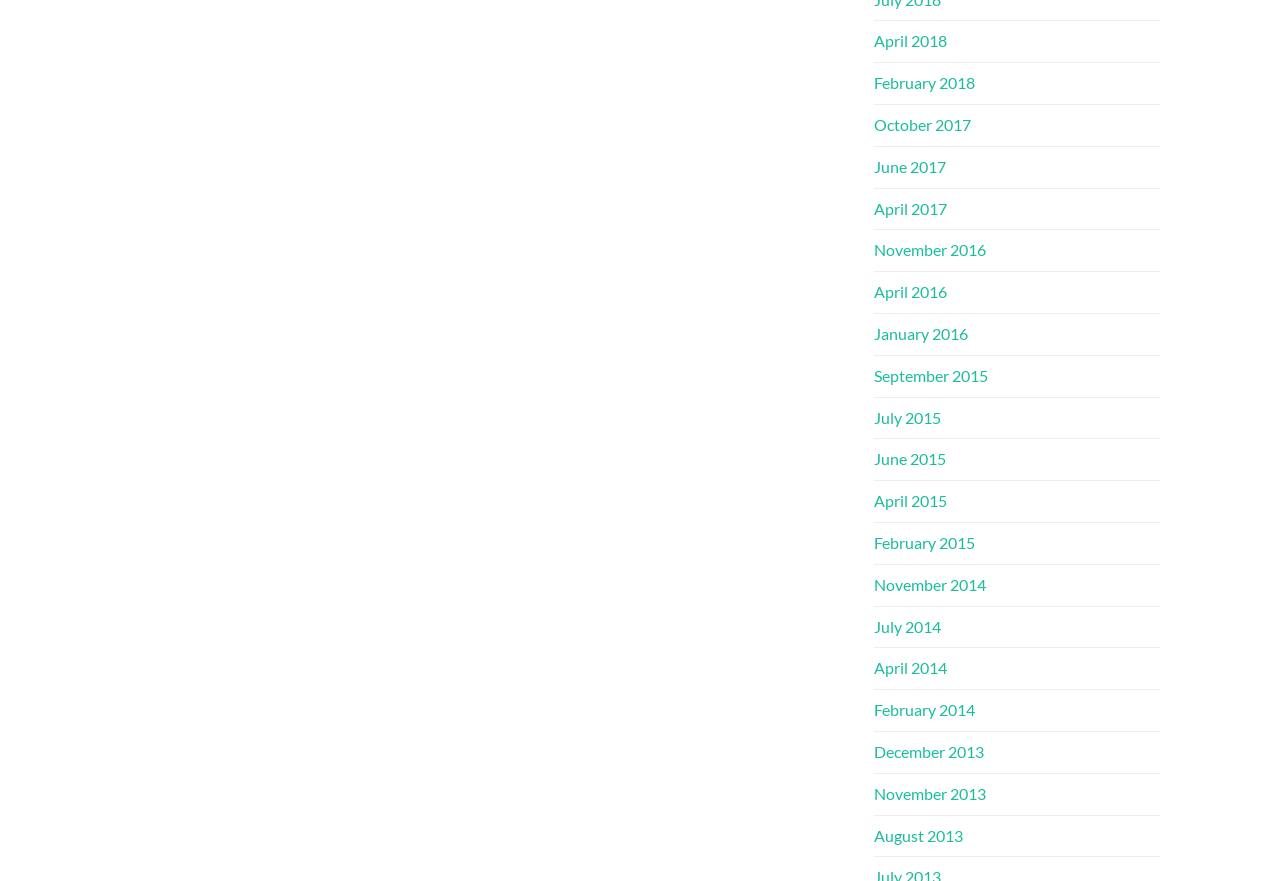Please identify the bounding box coordinates for the region that you need to click to follow this instruction: "view June 2017".

[0.683, 0.178, 0.739, 0.199]